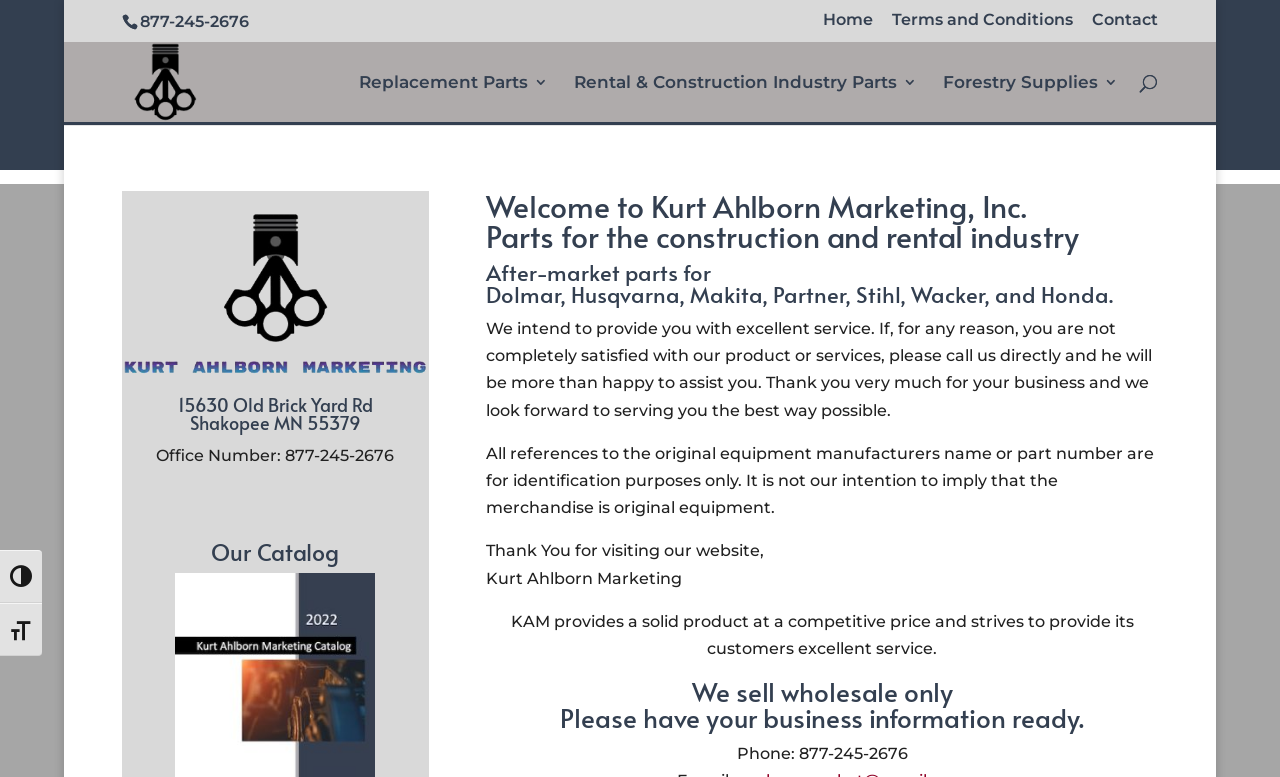Determine the main headline from the webpage and extract its text.

Welcome to Kurt Ahlborn Marketing, Inc.
Parts for the construction and rental industry